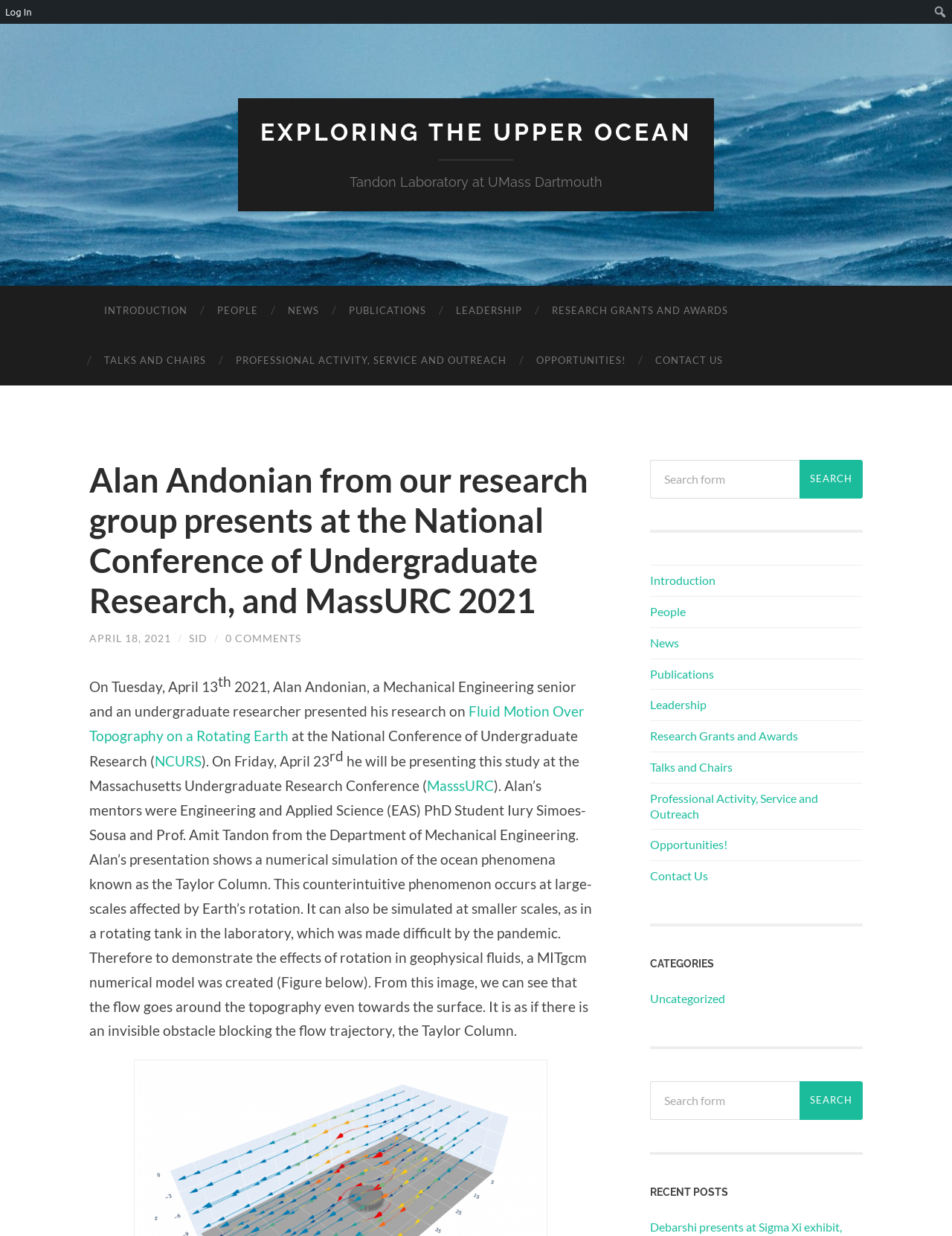Can you find the bounding box coordinates for the element to click on to achieve the instruction: "Explore the Tandon Laboratory at UMass Dartmouth"?

[0.273, 0.129, 0.727, 0.153]